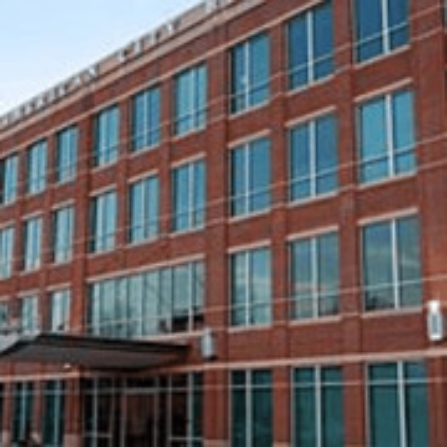What is the design style of the building?
Kindly answer the question with as much detail as you can.

The caption describes the building as having clear architectural lines and a contemporary design, which reflects a commitment to functionality and style, making it a prominent establishment in its surroundings.